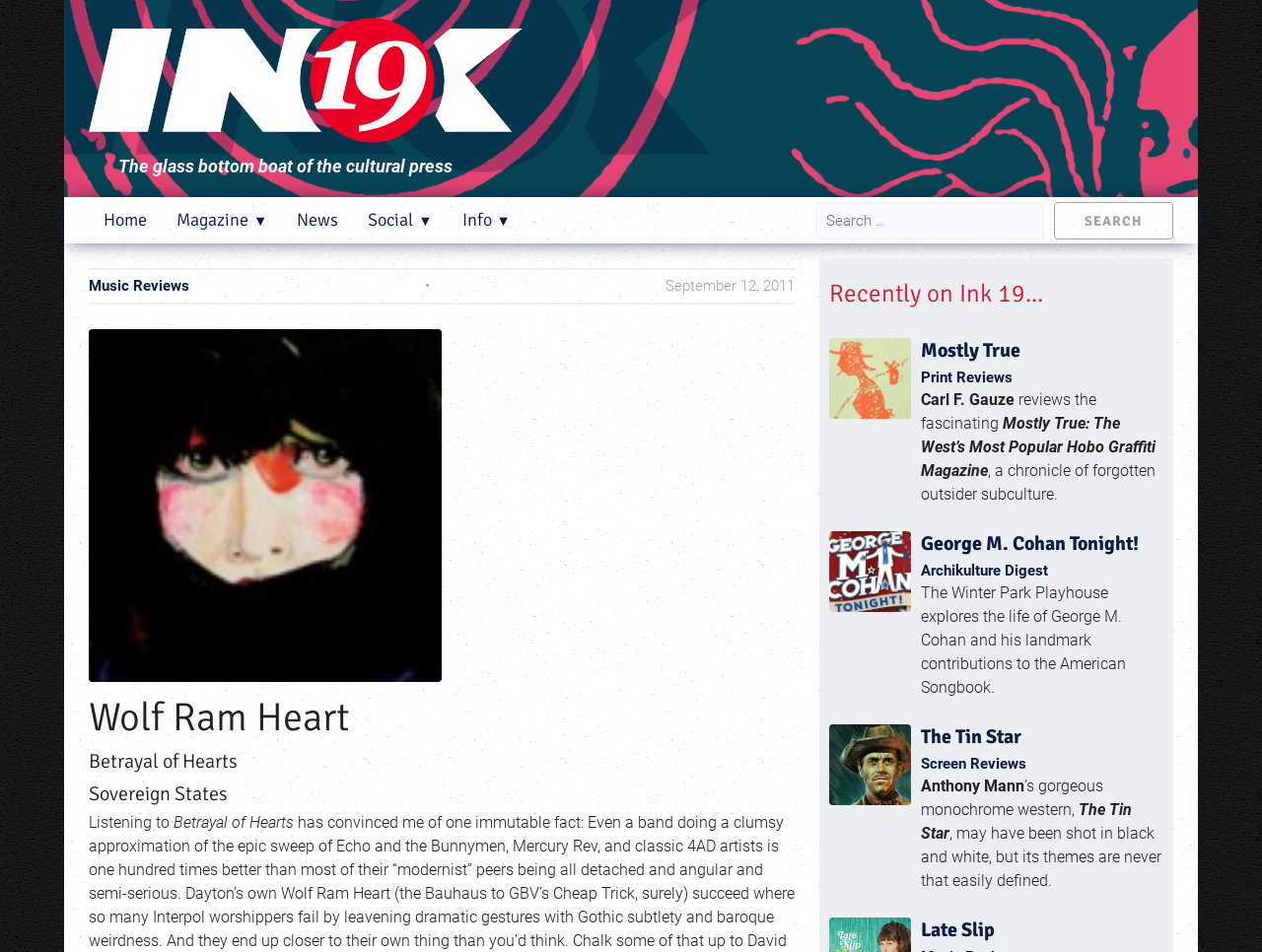Please determine the bounding box coordinates for the element that should be clicked to follow these instructions: "Search for something".

[0.646, 0.212, 0.93, 0.251]